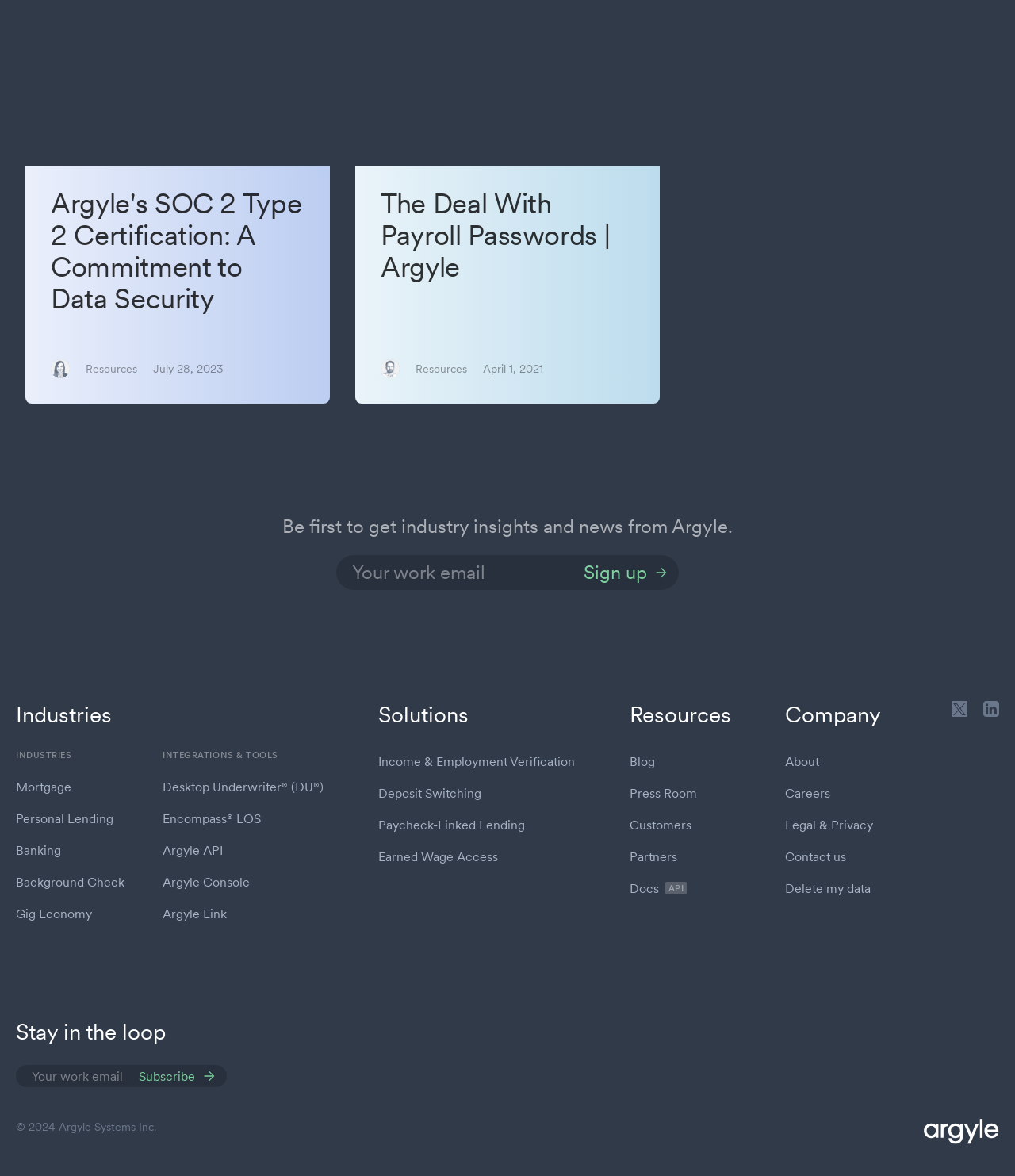Provide a short answer using a single word or phrase for the following question: 
What is the company's name?

Argyle Systems Inc.